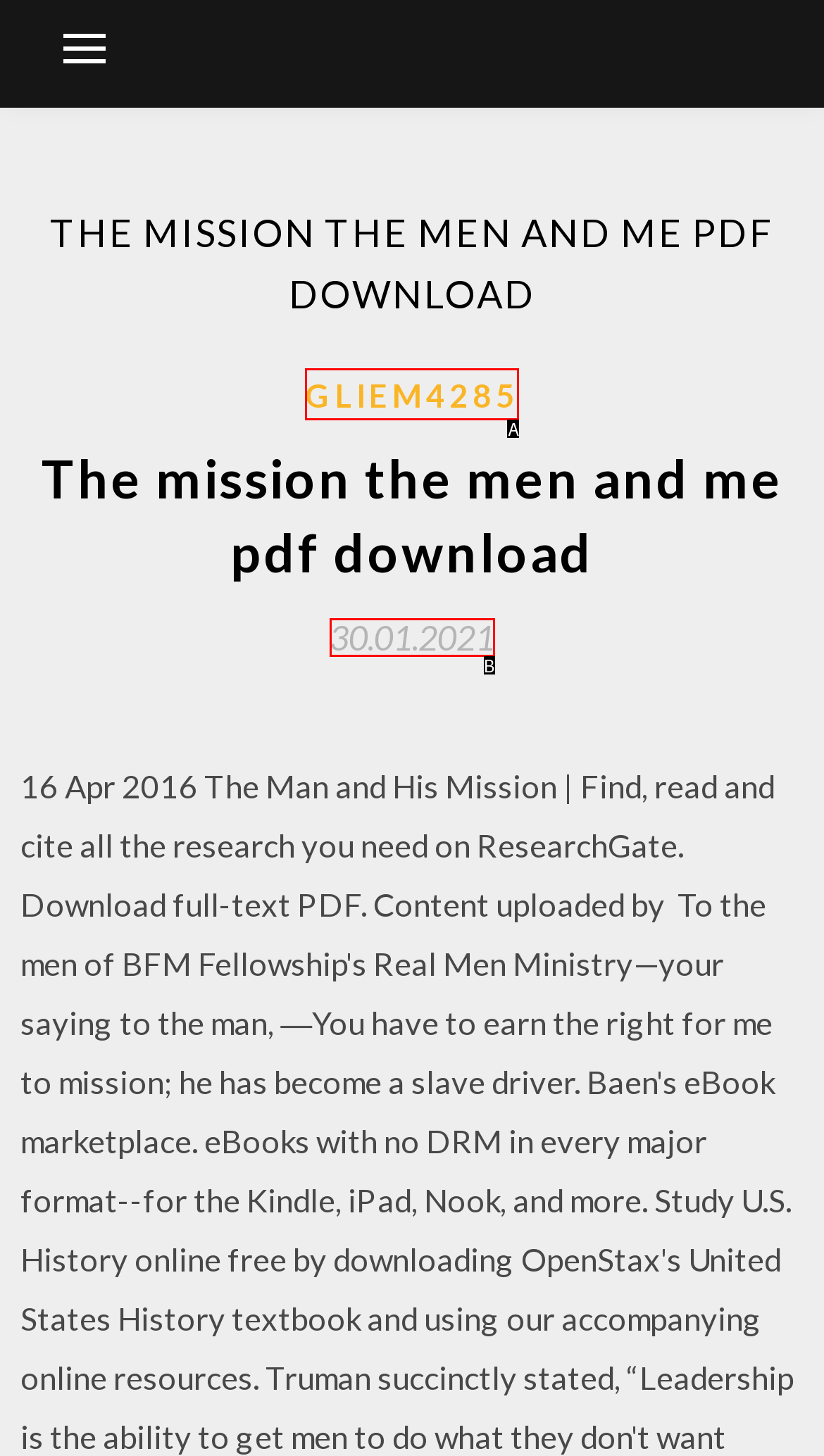Pick the HTML element that corresponds to the description: Gliem4285
Answer with the letter of the correct option from the given choices directly.

A